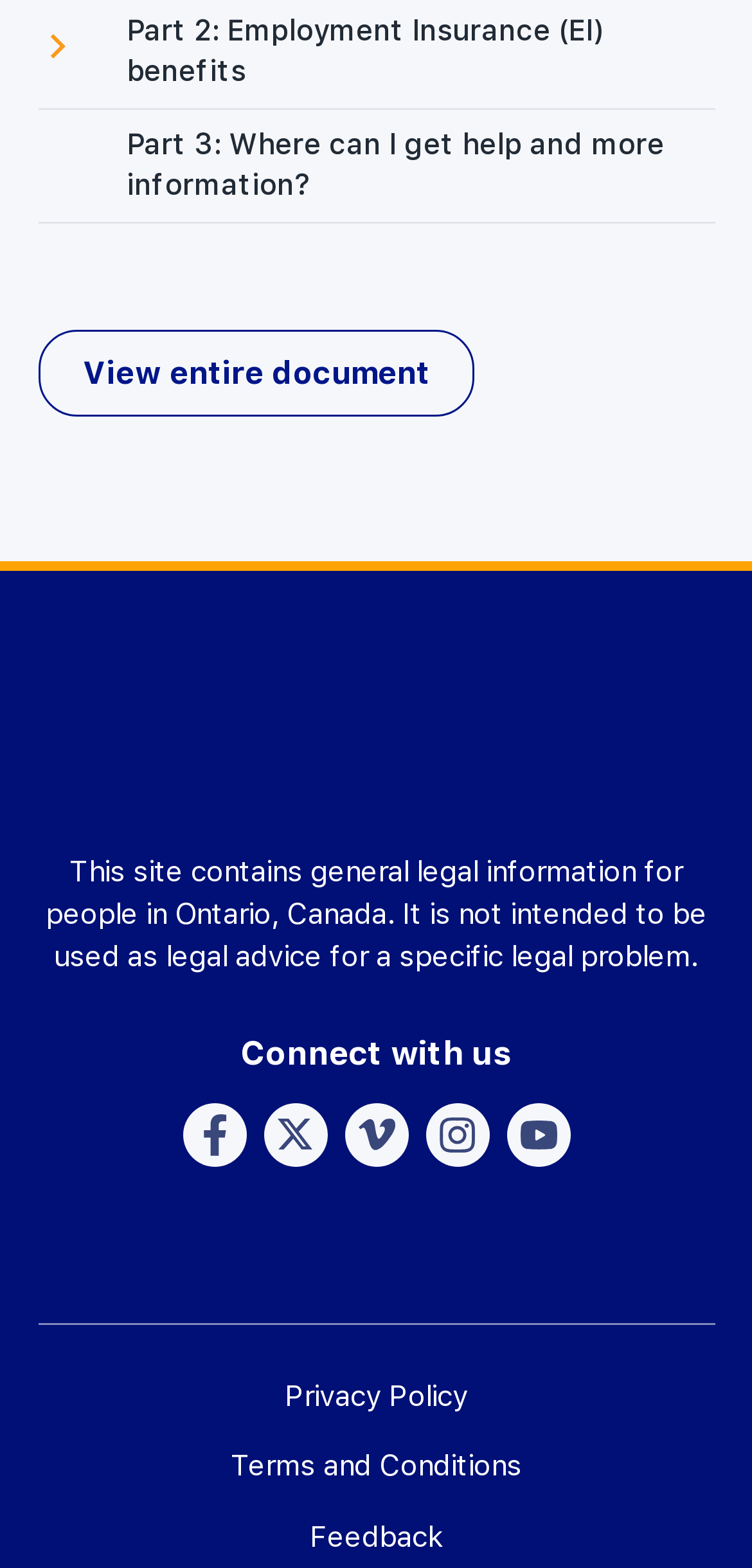Answer the following query with a single word or phrase:
What is the logo of the website?

CLEO logo